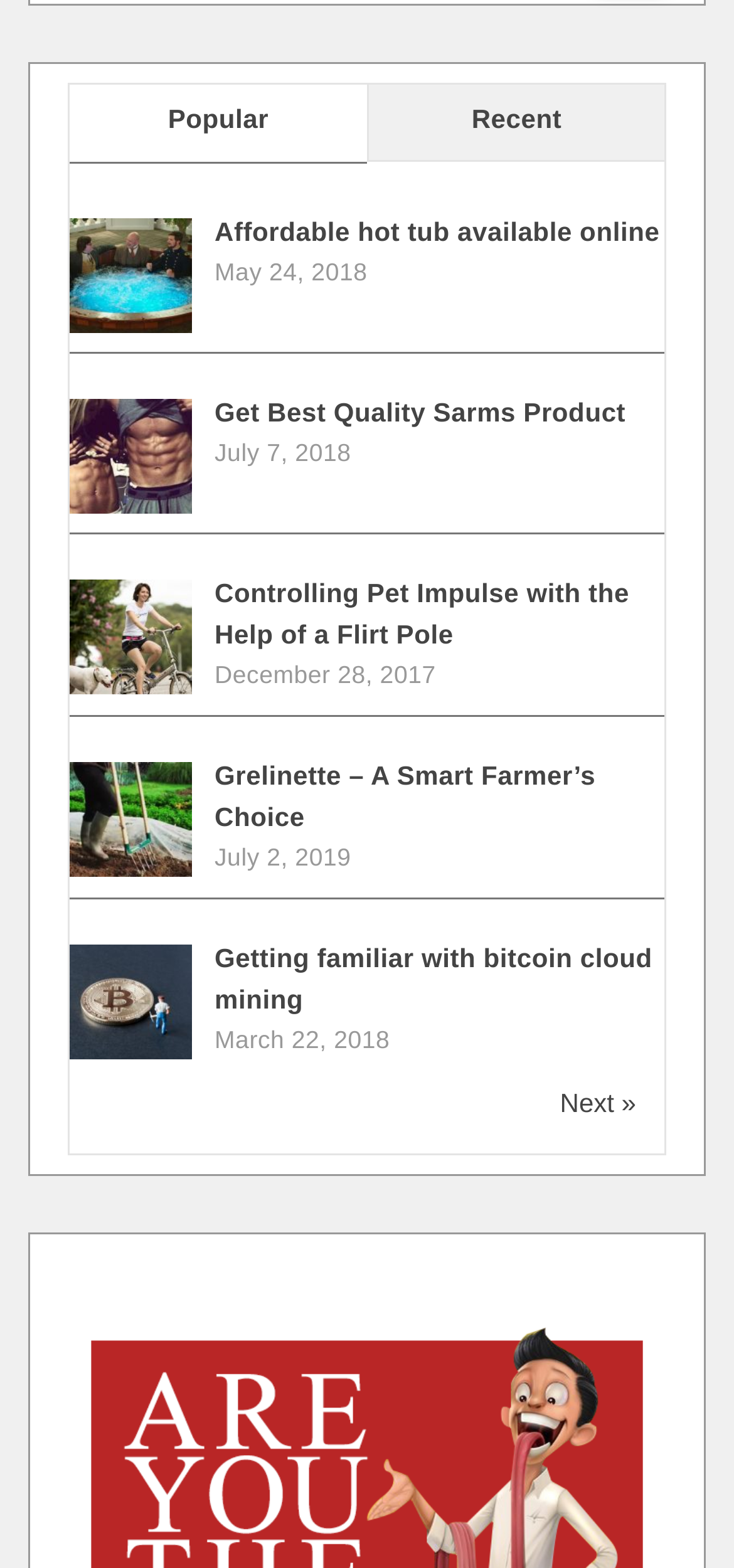How many links are on this webpage?
Observe the image and answer the question with a one-word or short phrase response.

14